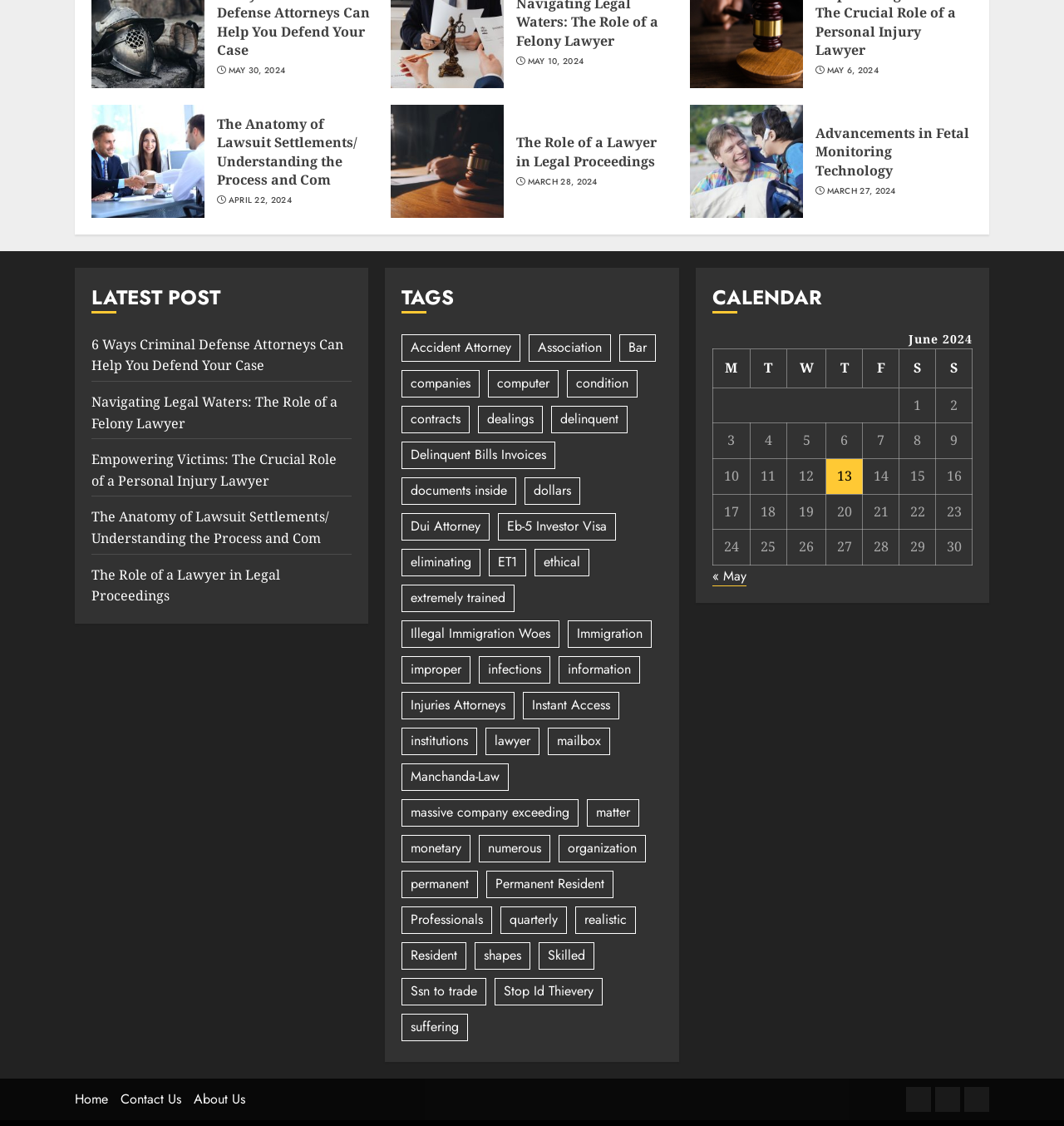Kindly determine the bounding box coordinates for the area that needs to be clicked to execute this instruction: "Select the 'computer' tag".

[0.459, 0.329, 0.525, 0.353]